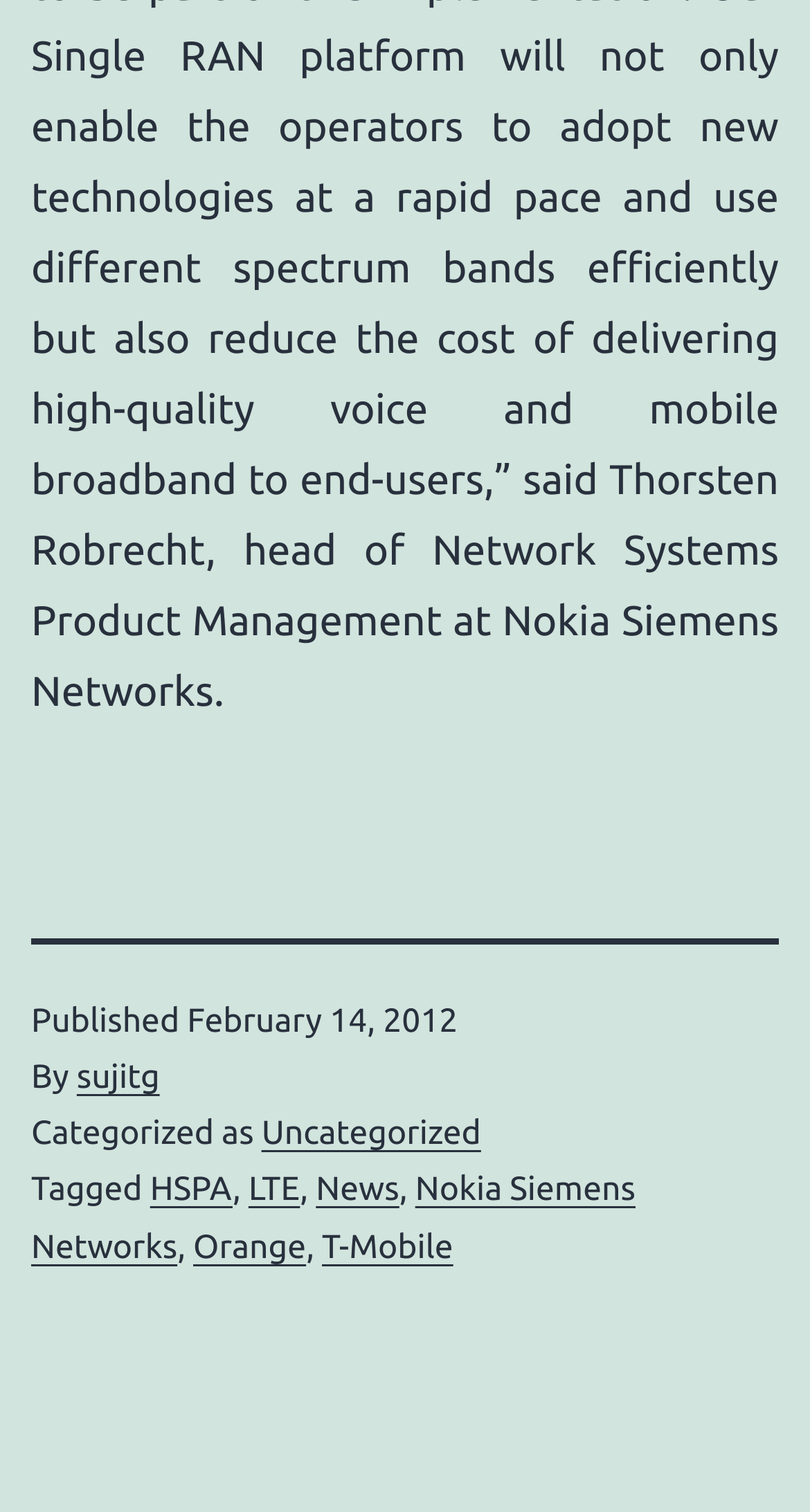How many tags are associated with the article?
Refer to the image and give a detailed response to the question.

I found the number of tags by counting the links in the footer section of the webpage, where it says 'Tagged' followed by several links to the tags, which are 'HSPA', 'LTE', 'News', 'Nokia Siemens Networks', and 'Orange'.